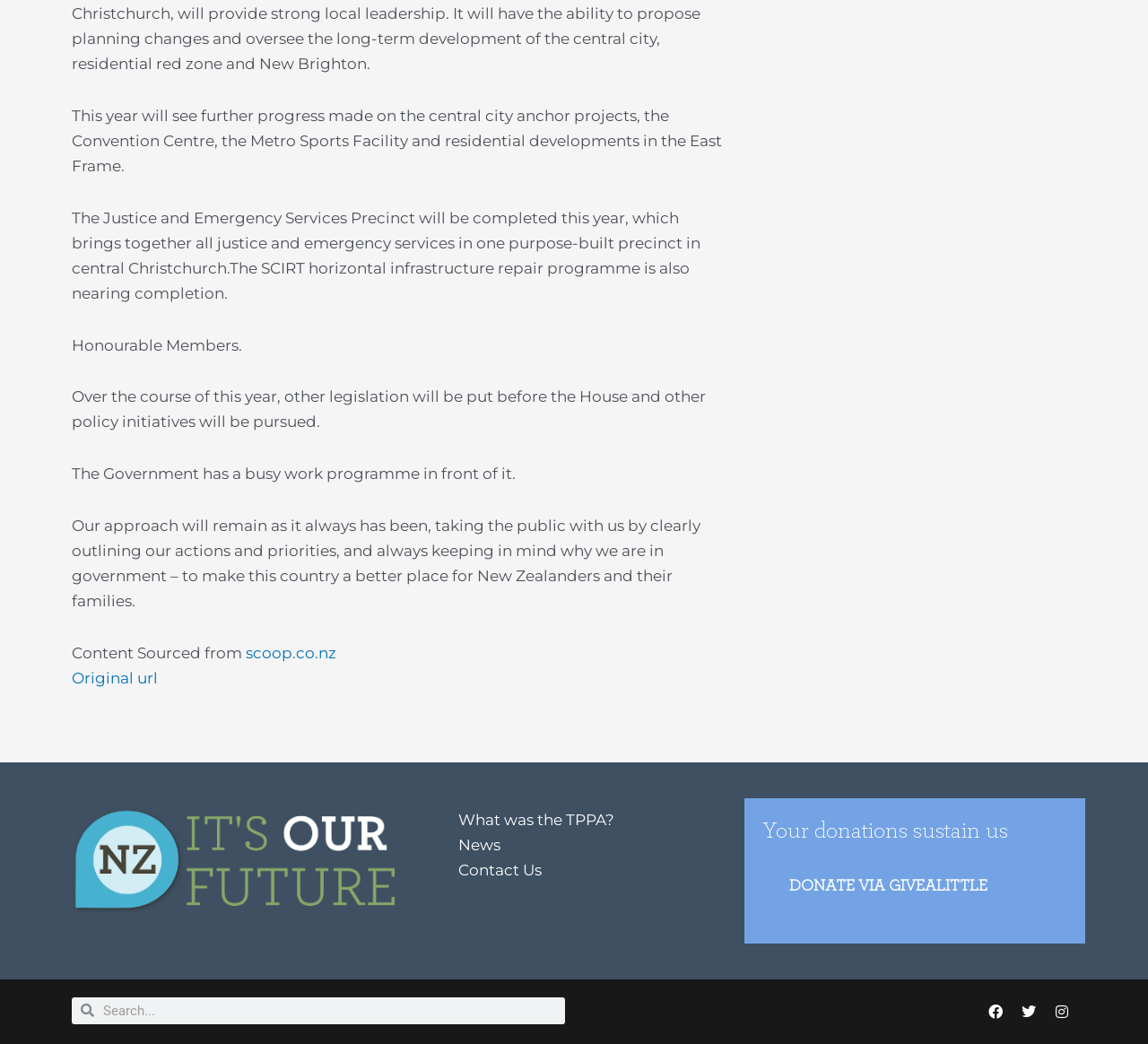Find the bounding box coordinates for the area that must be clicked to perform this action: "Donate via Givealittle".

[0.664, 0.828, 0.884, 0.869]